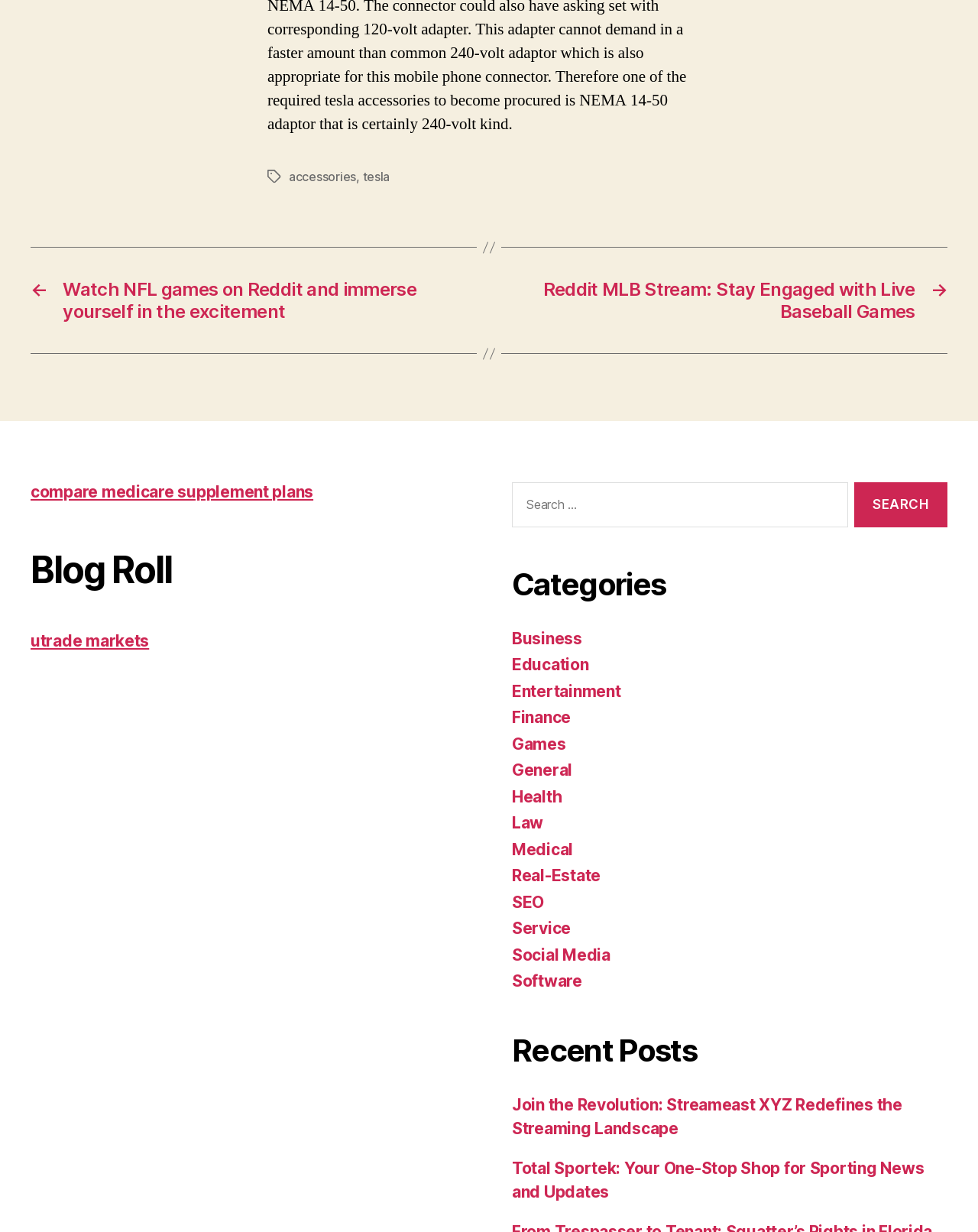Locate the bounding box coordinates of the area you need to click to fulfill this instruction: 'Click the 'Get a Discount' button'. The coordinates must be in the form of four float numbers ranging from 0 to 1: [left, top, right, bottom].

None